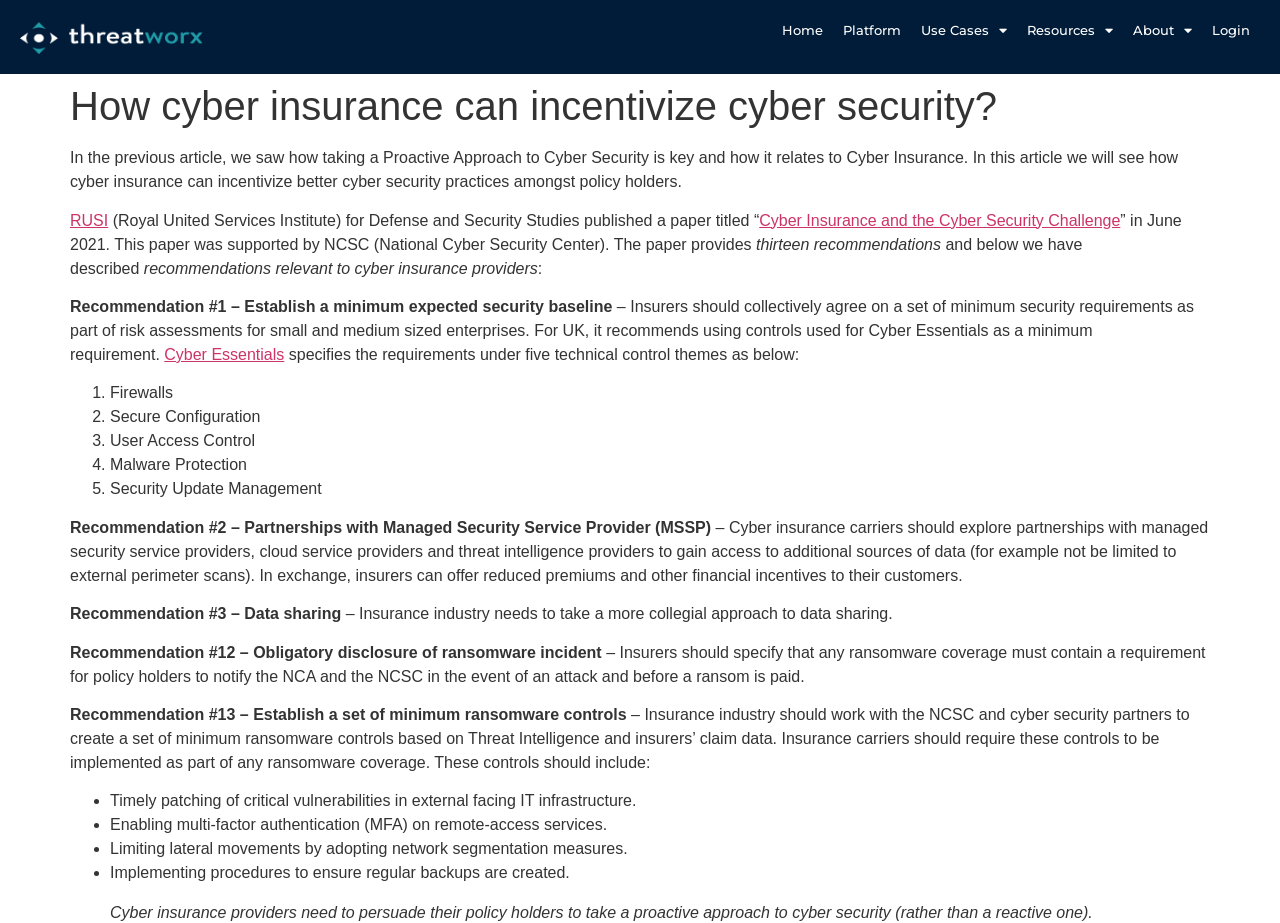Locate the bounding box coordinates of the element that should be clicked to fulfill the instruction: "Click on About".

[0.877, 0.022, 0.939, 0.043]